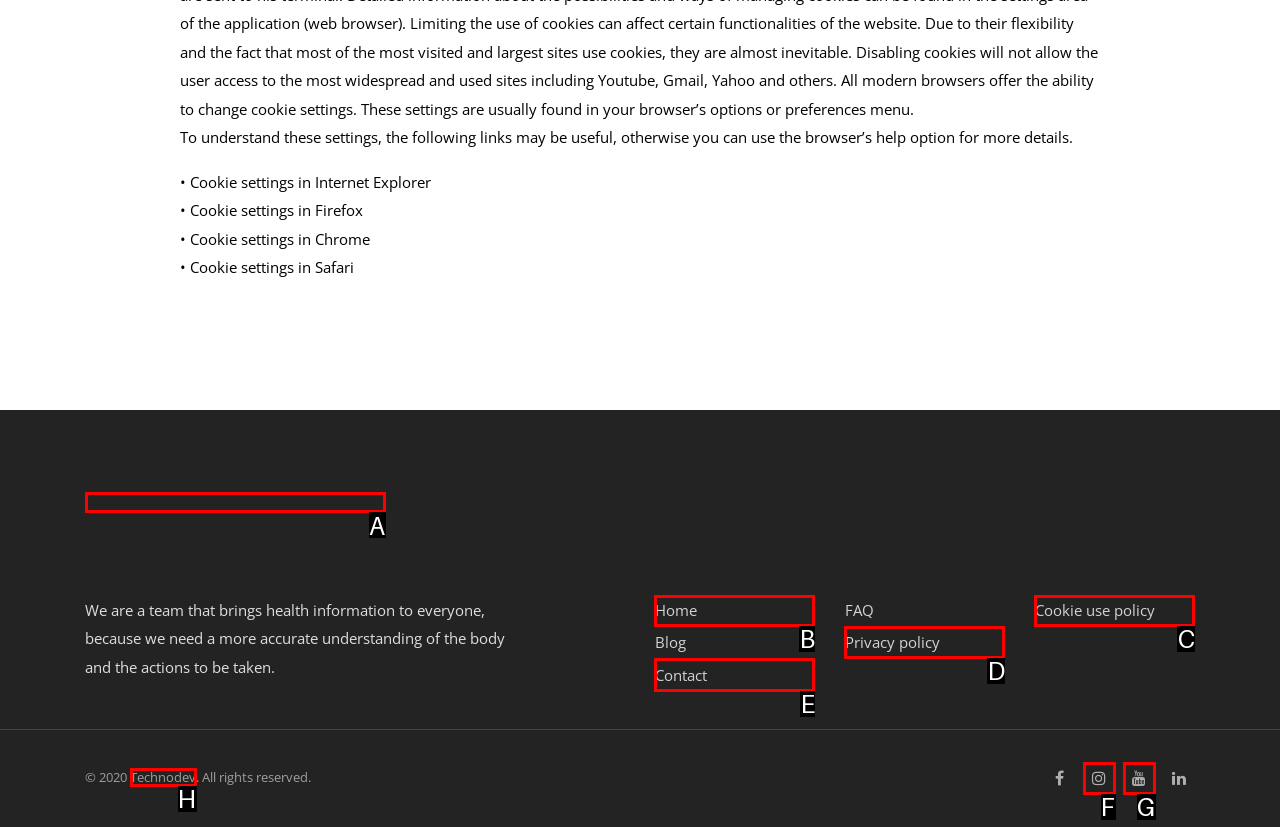From the available choices, determine which HTML element fits this description: Privacy policy Respond with the correct letter.

D